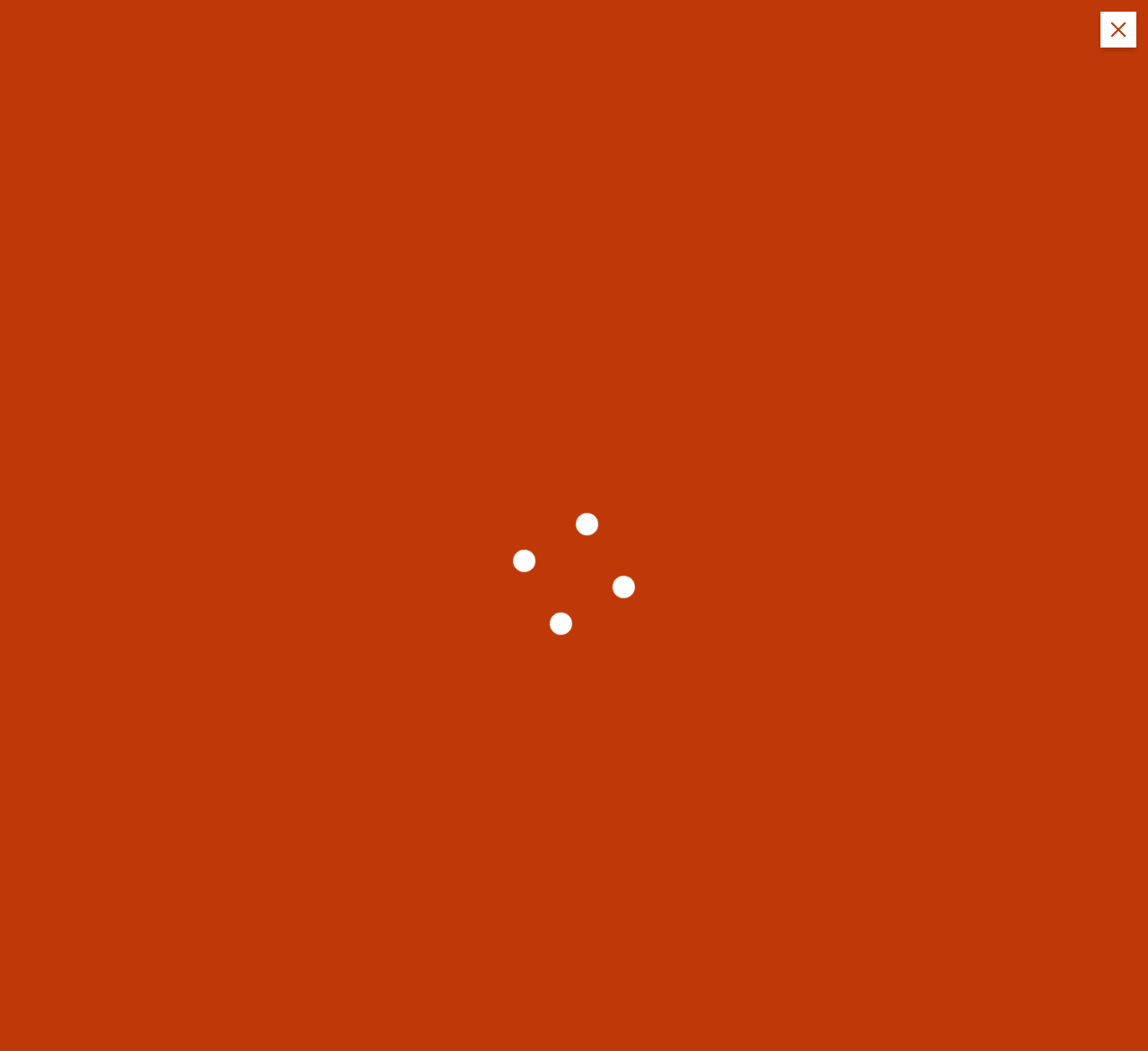Indicate the bounding box coordinates of the clickable region to achieve the following instruction: "Search for something."

[0.699, 0.529, 0.877, 0.572]